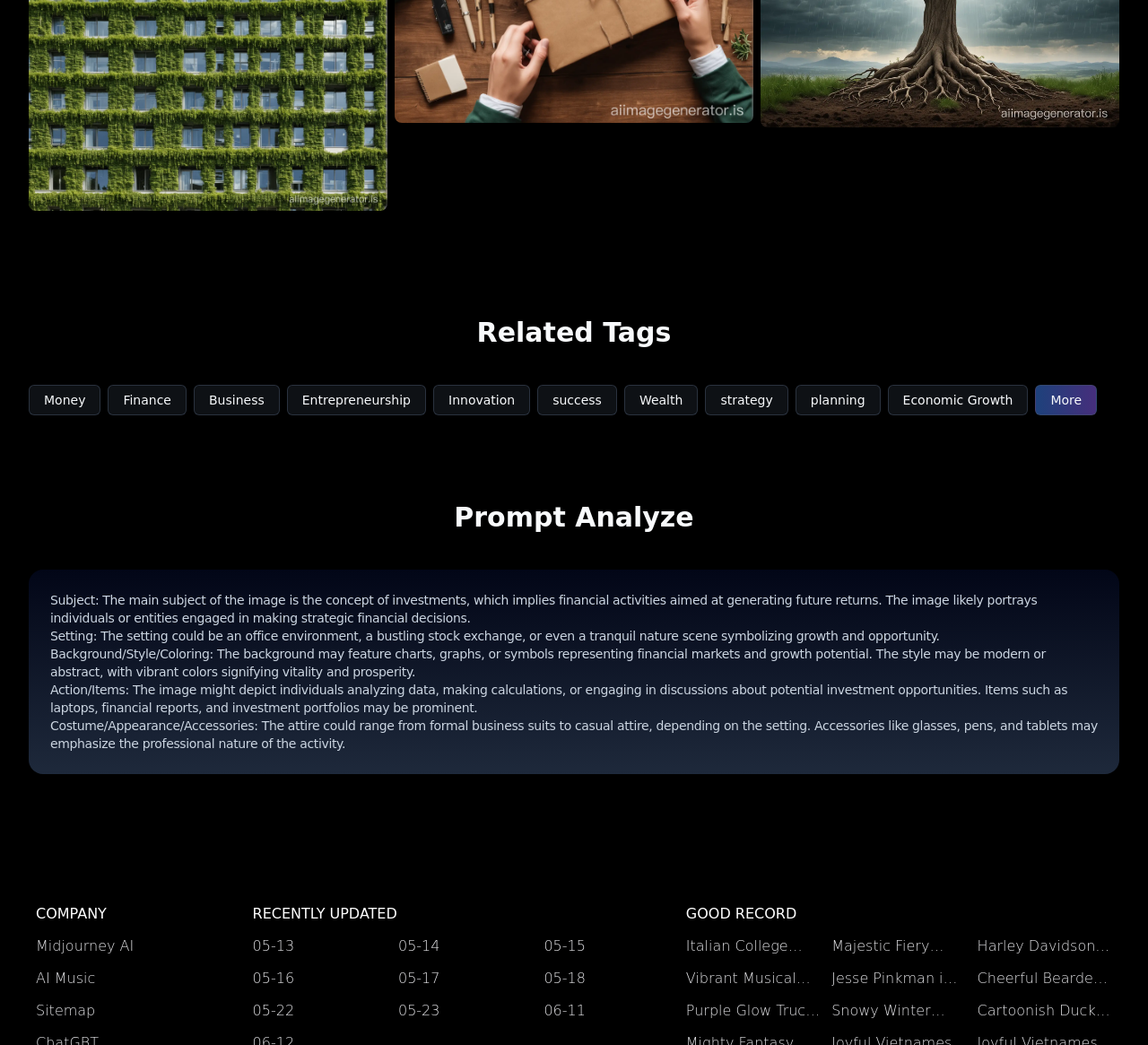Provide a brief response in the form of a single word or phrase:
What is the theme of the links listed under the 'GOOD RECORD' section?

Image descriptions